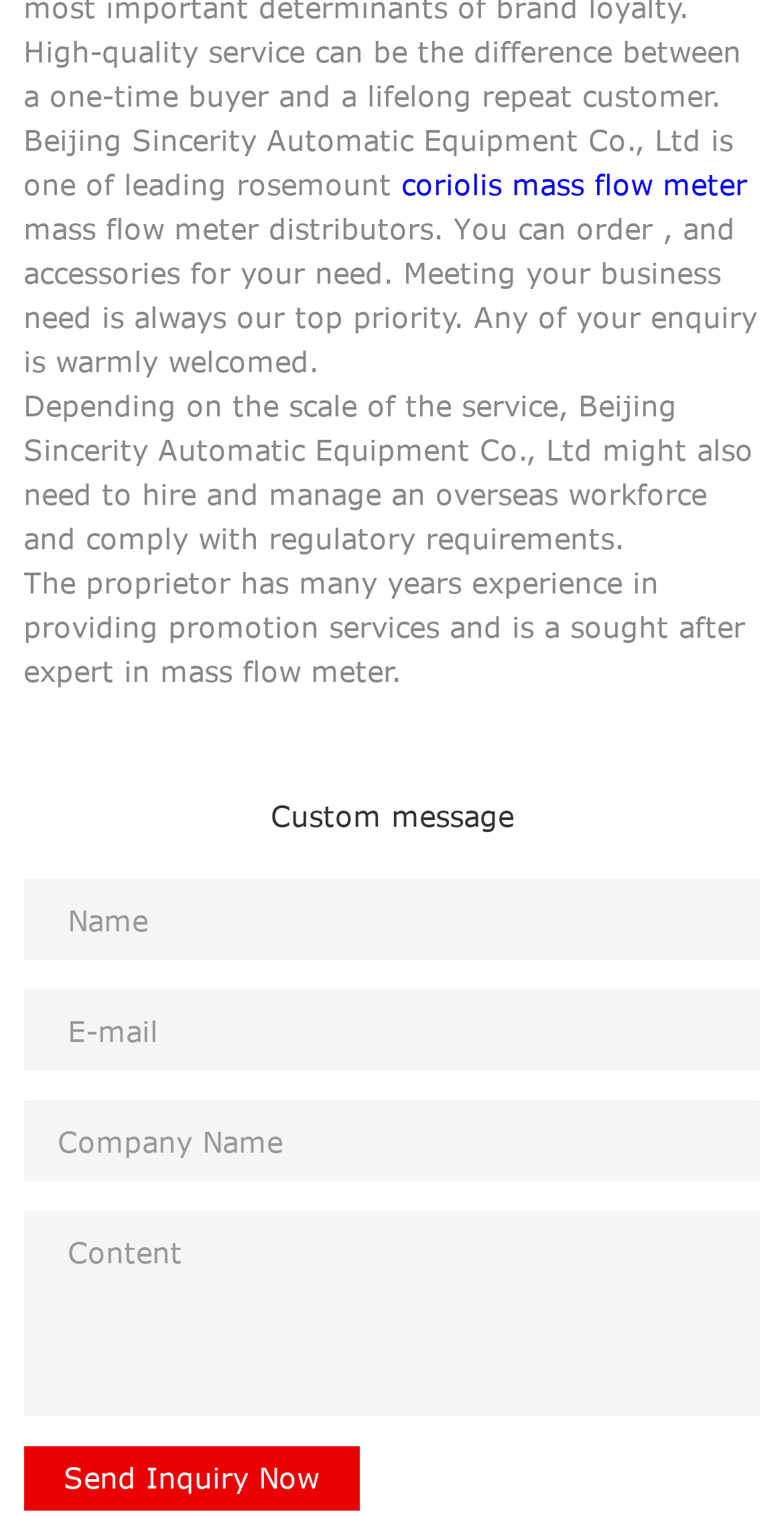Refer to the image and provide an in-depth answer to the question:
What is the purpose of the proprietor's experience?

The static text mentions that the proprietor has many years of experience in providing promotion services, which suggests that the proprietor's expertise is utilized to promote the company's products or services.